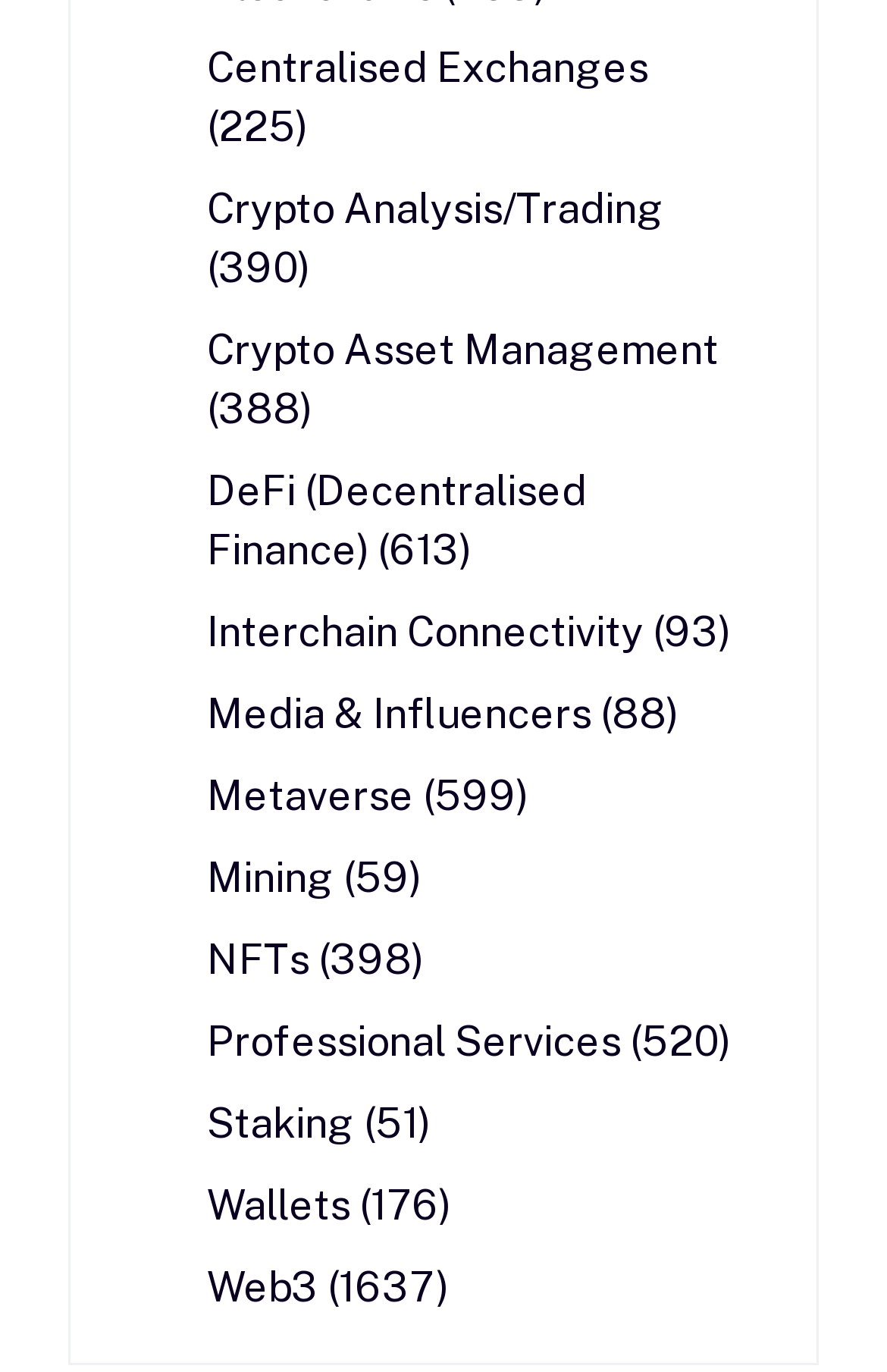Kindly determine the bounding box coordinates of the area that needs to be clicked to fulfill this instruction: "Explore Web3".

[0.233, 0.917, 0.505, 0.96]